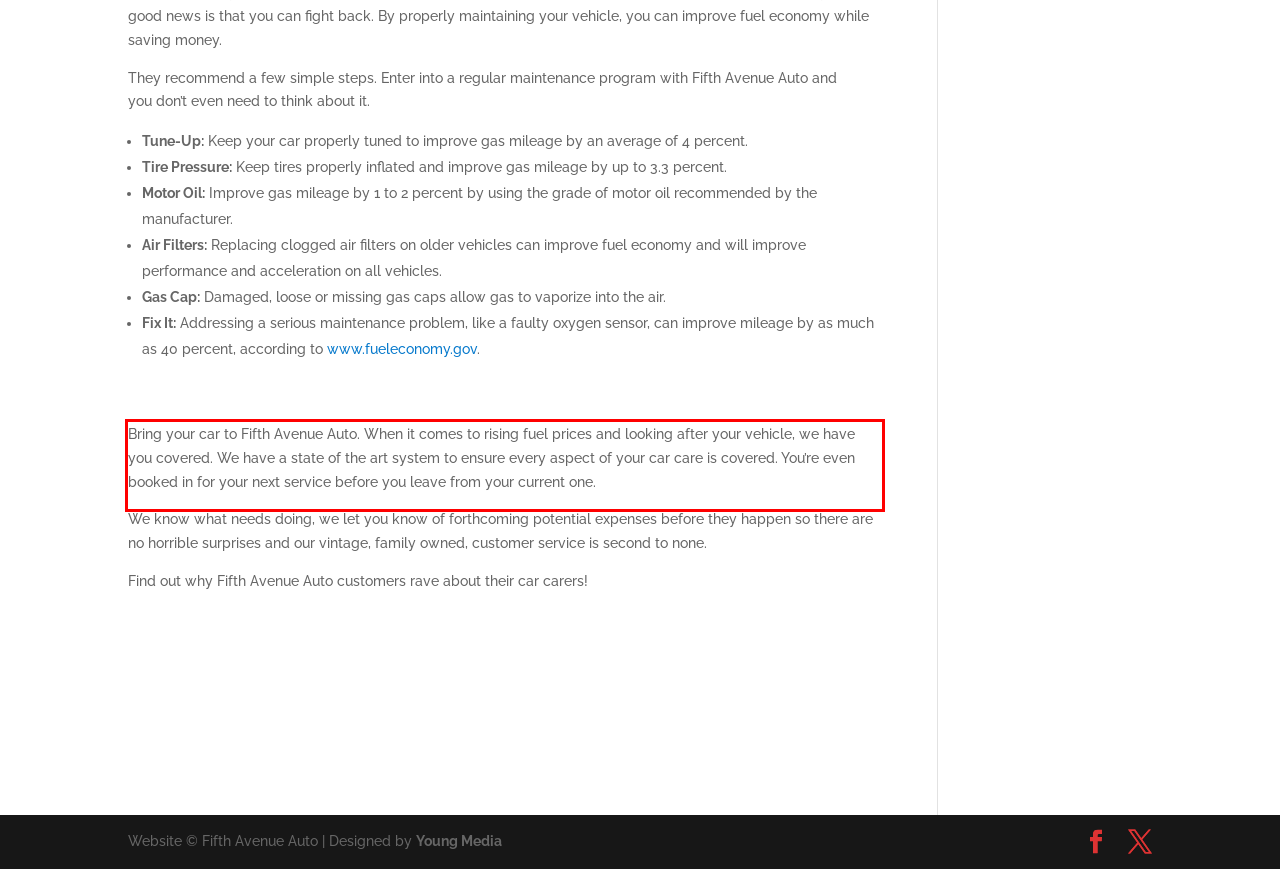Given a screenshot of a webpage, identify the red bounding box and perform OCR to recognize the text within that box.

Bring your car to Fifth Avenue Auto. When it comes to rising fuel prices and looking after your vehicle, we have you covered. We have a state of the art system to ensure every aspect of your car care is covered. You’re even booked in for your next service before you leave from your current one.